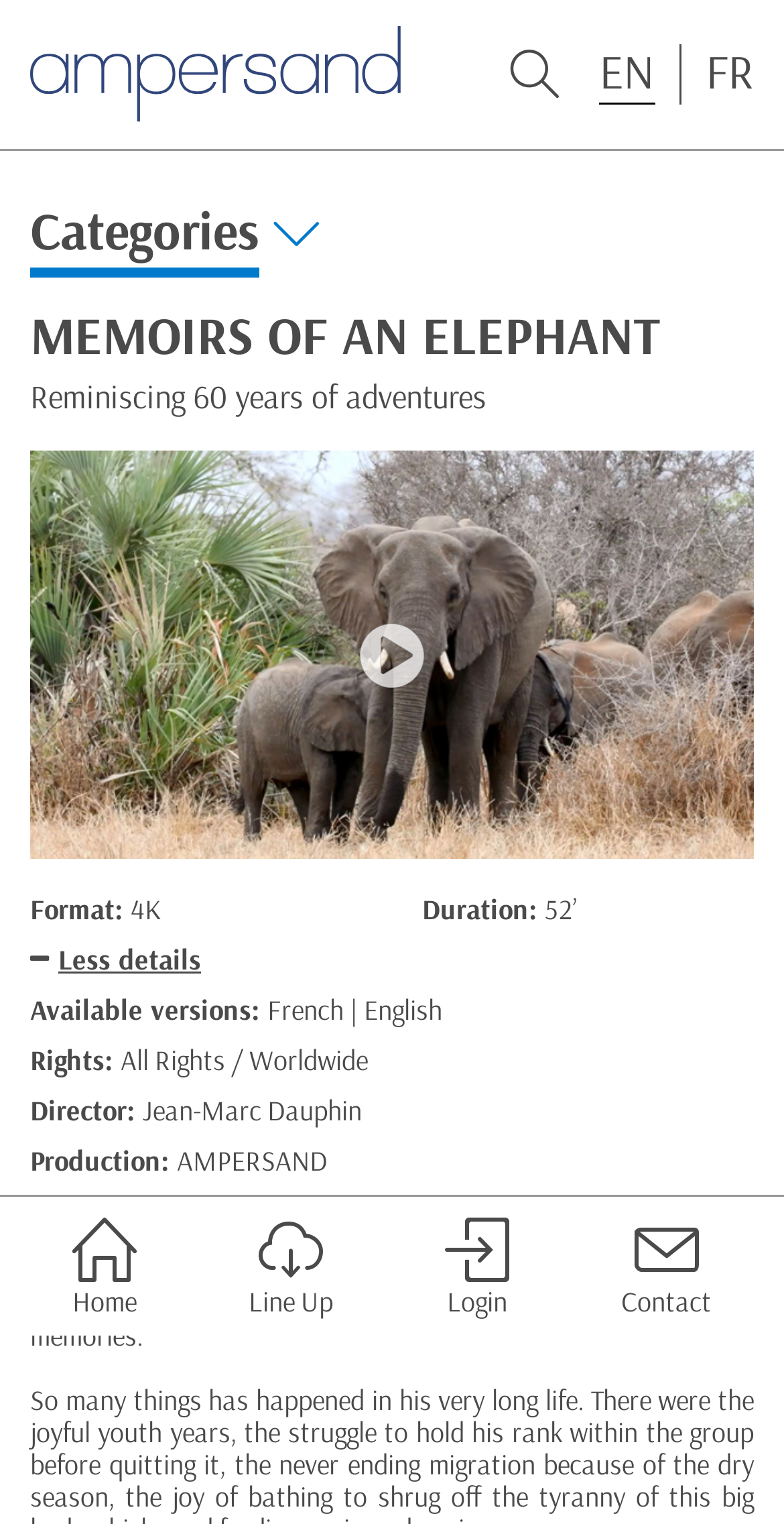Examine the image carefully and respond to the question with a detailed answer: 
What is the production company of the video?

I found the answer by looking at the 'Production:' label and its corresponding value 'AMPERSAND' on the webpage.